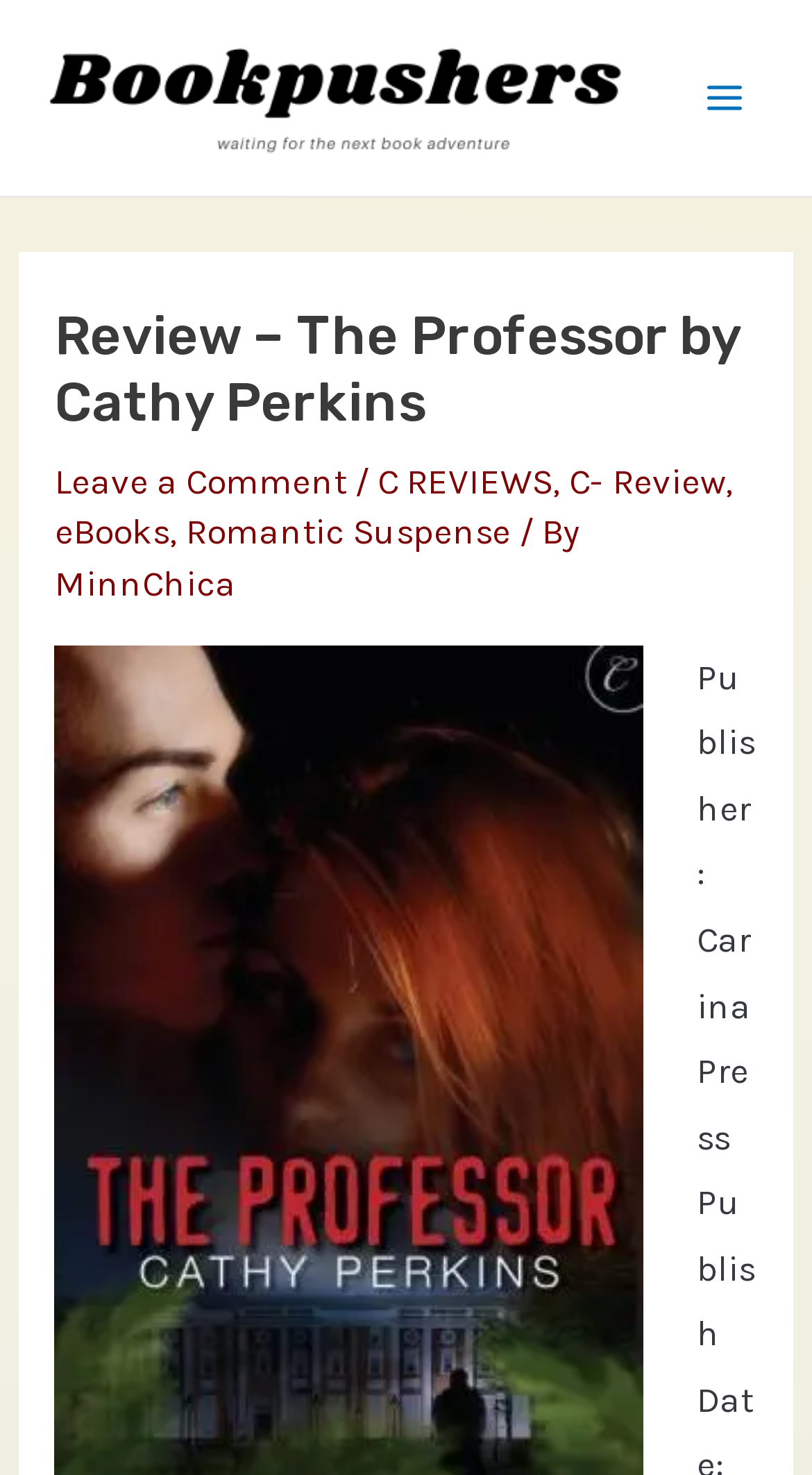Please identify the primary heading of the webpage and give its text content.

Review – The Professor by Cathy Perkins